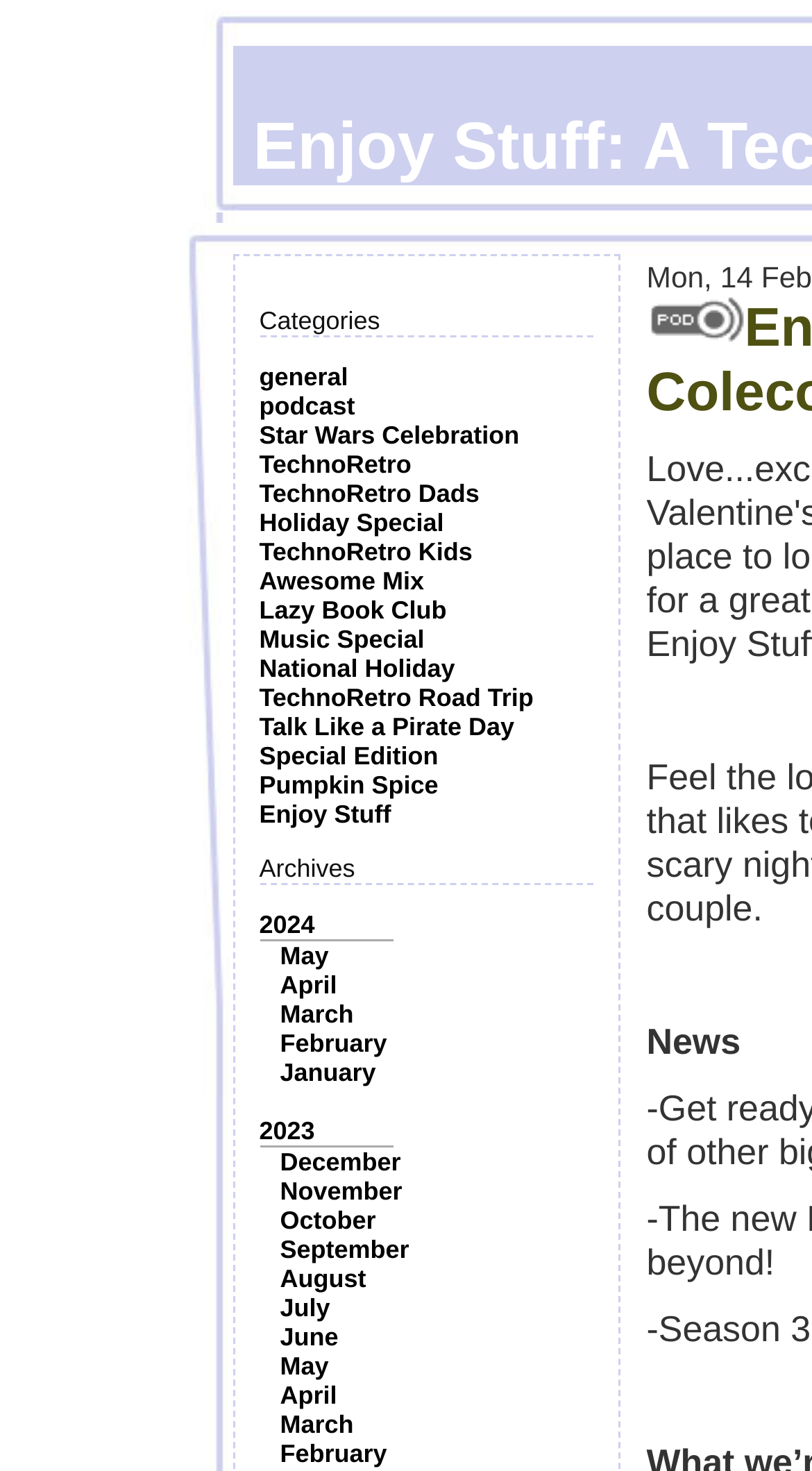How many years are listed in the archives?
Please provide a single word or phrase in response based on the screenshot.

2